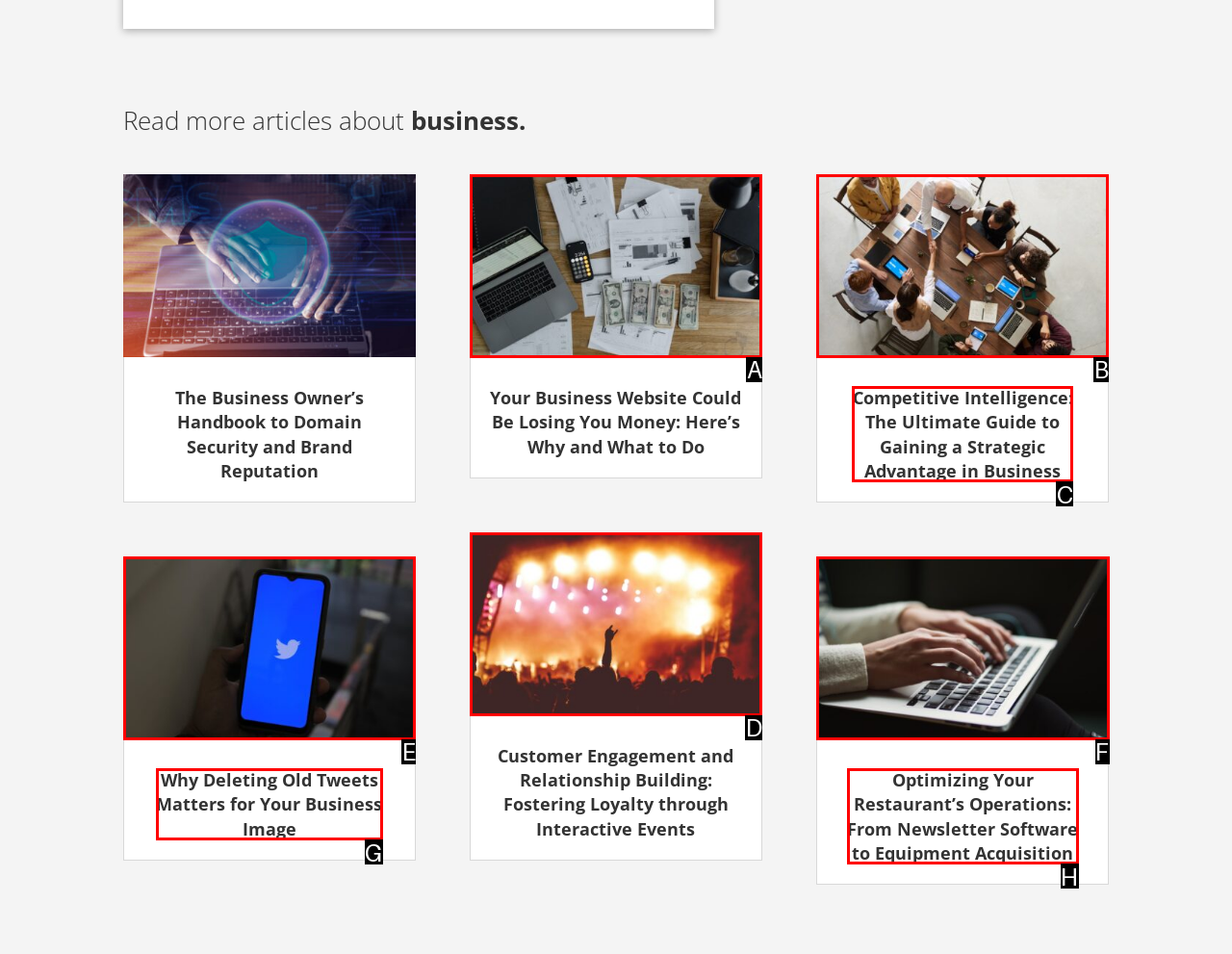Determine which HTML element should be clicked for this task: Explore how to optimize restaurant operations
Provide the option's letter from the available choices.

F